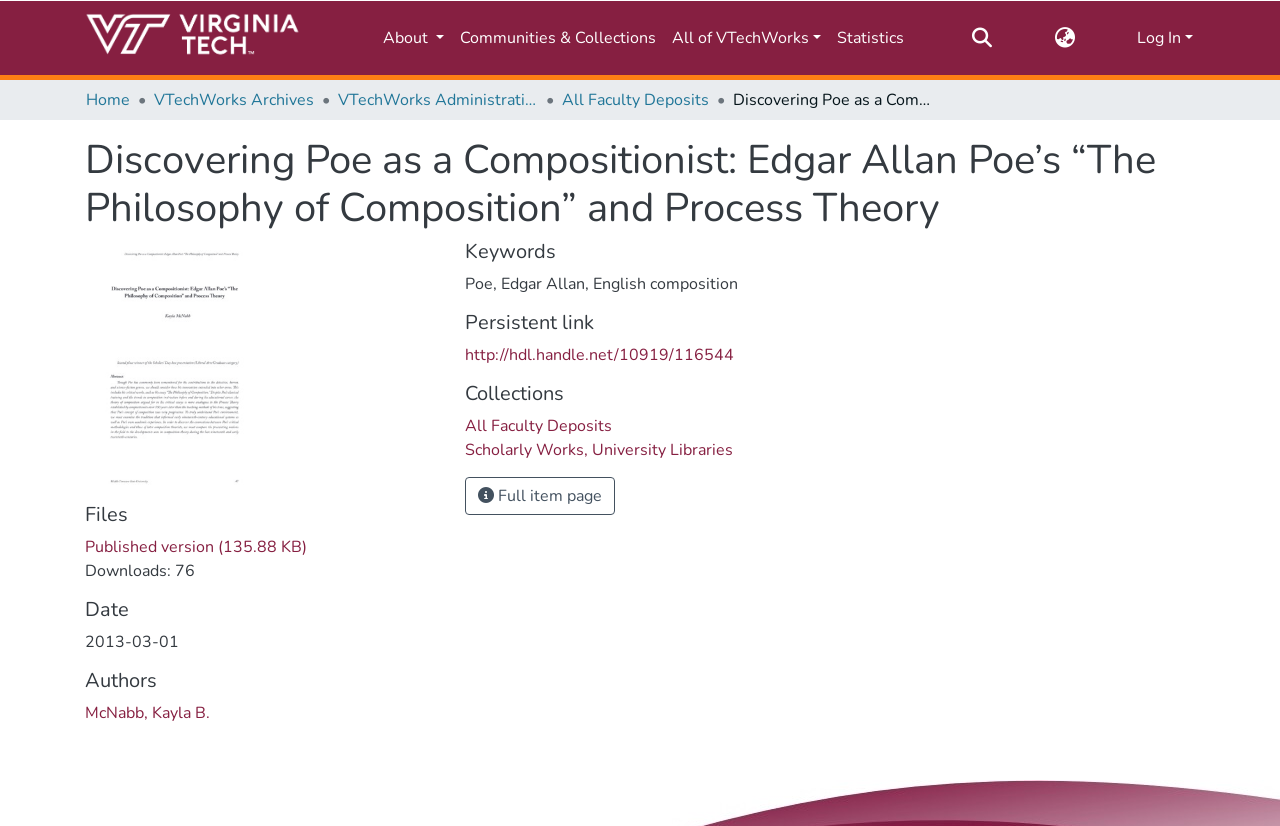Extract the bounding box coordinates for the UI element described by the text: "Home". The coordinates should be in the form of [left, top, right, bottom] with values between 0 and 1.

[0.067, 0.107, 0.102, 0.136]